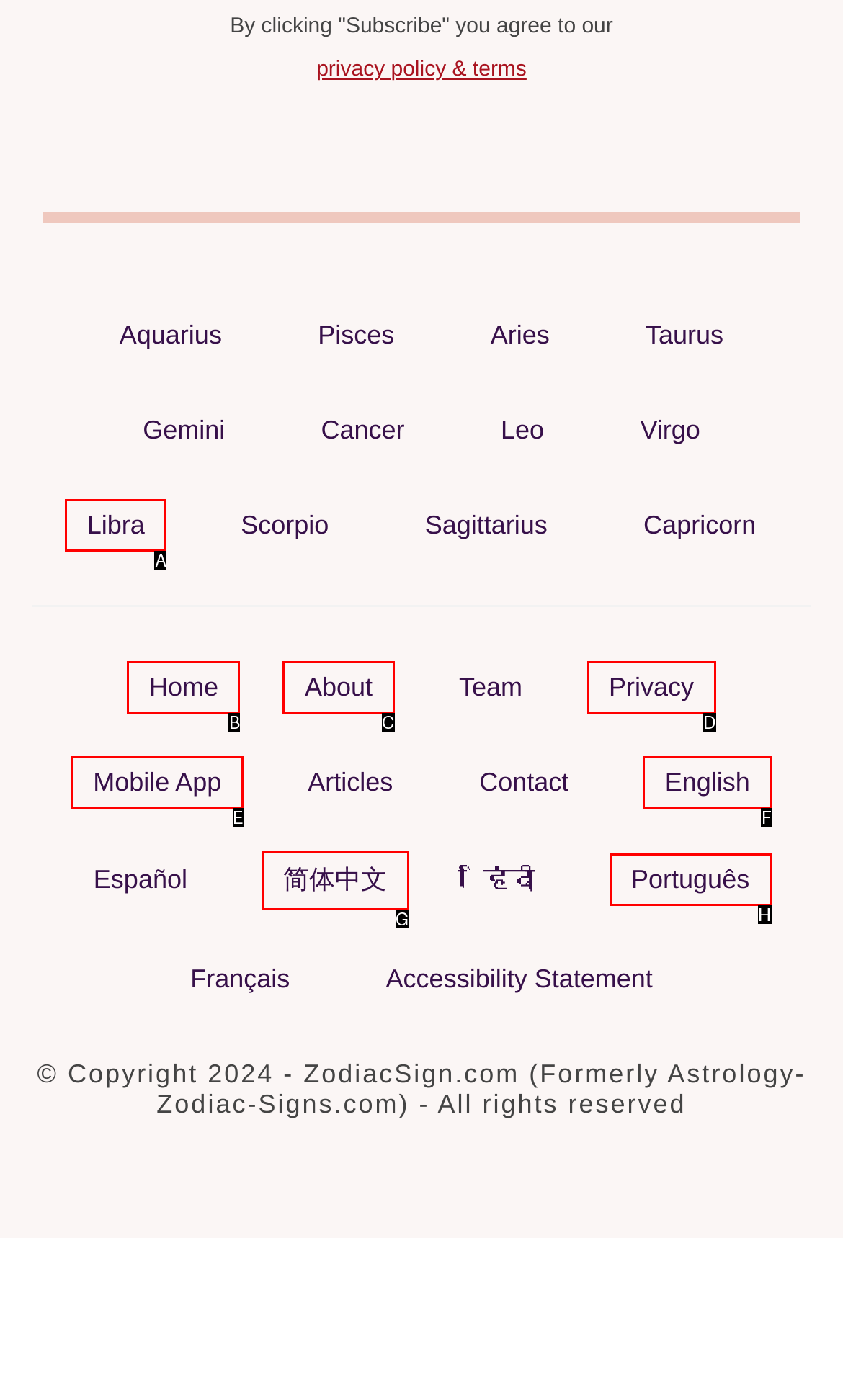From the given choices, indicate the option that best matches: English
State the letter of the chosen option directly.

F